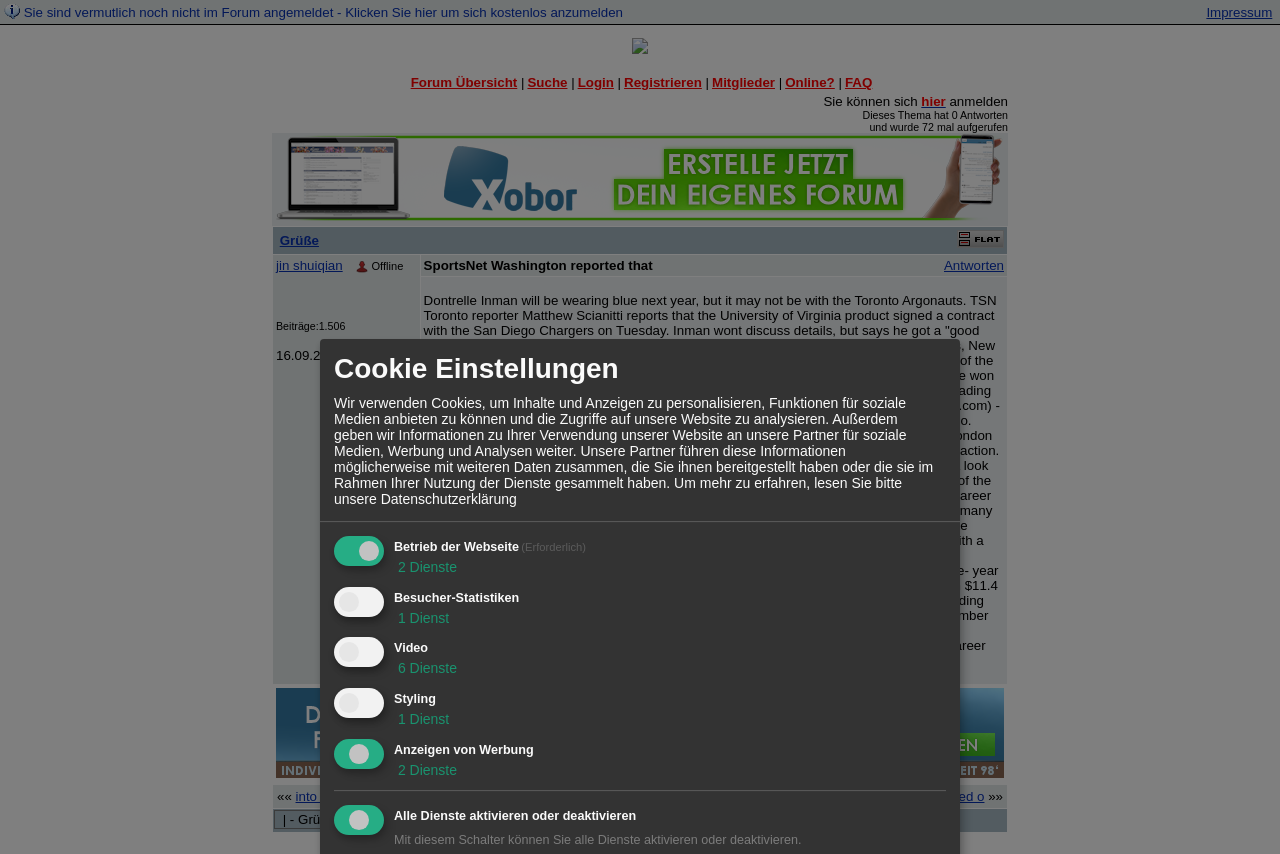Determine the bounding box coordinates of the section to be clicked to follow the instruction: "Click on the 'Login' link". The coordinates should be given as four float numbers between 0 and 1, formatted as [left, top, right, bottom].

[0.451, 0.087, 0.48, 0.105]